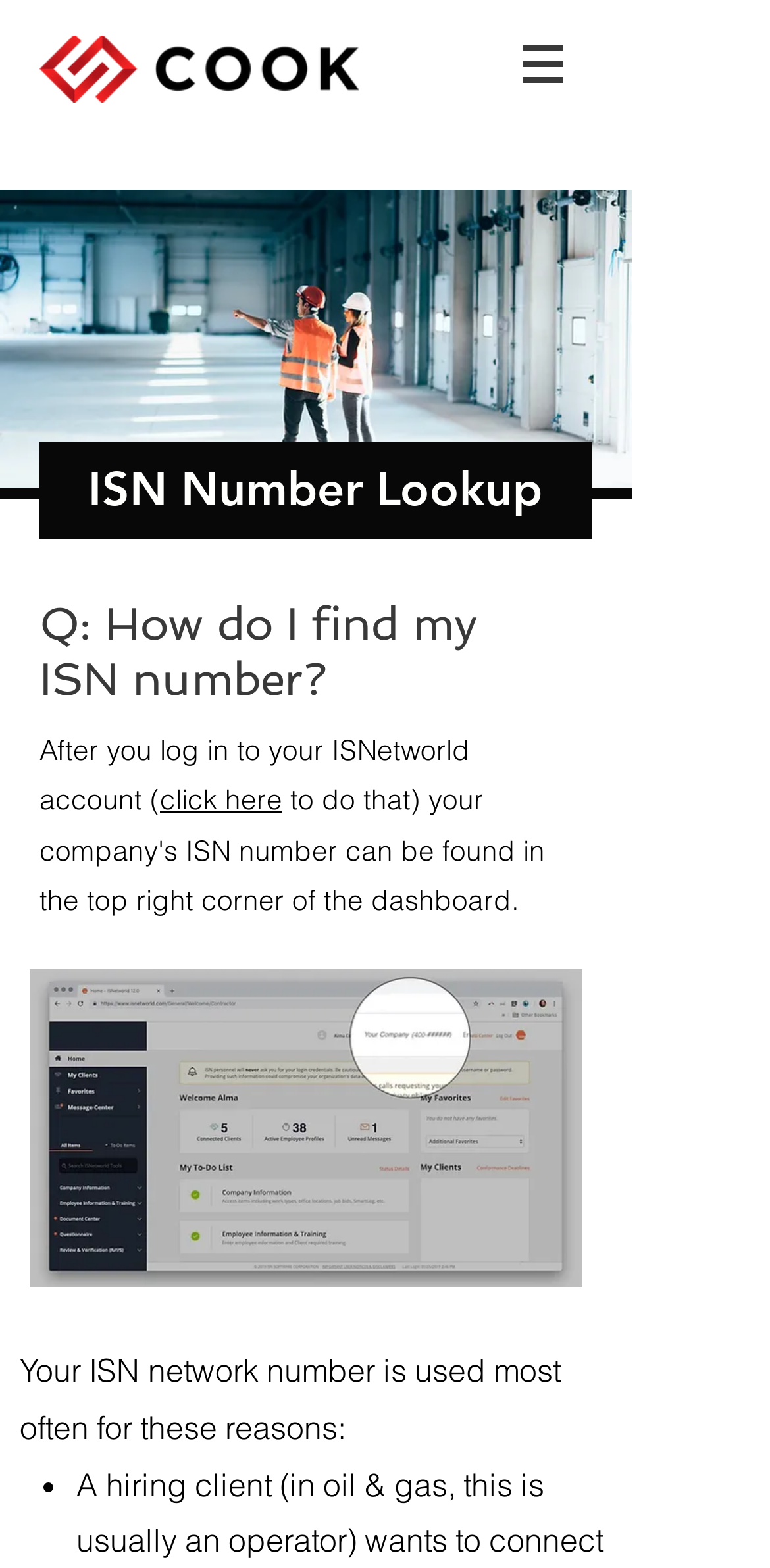What is the image on the webpage about?
Offer a detailed and exhaustive answer to the question.

The image on the webpage is related to ISN number lookup, as indicated by its description 'isn-number-lookup.jpg'. This image is likely to be an illustration or a guide on how to find the ISN number.